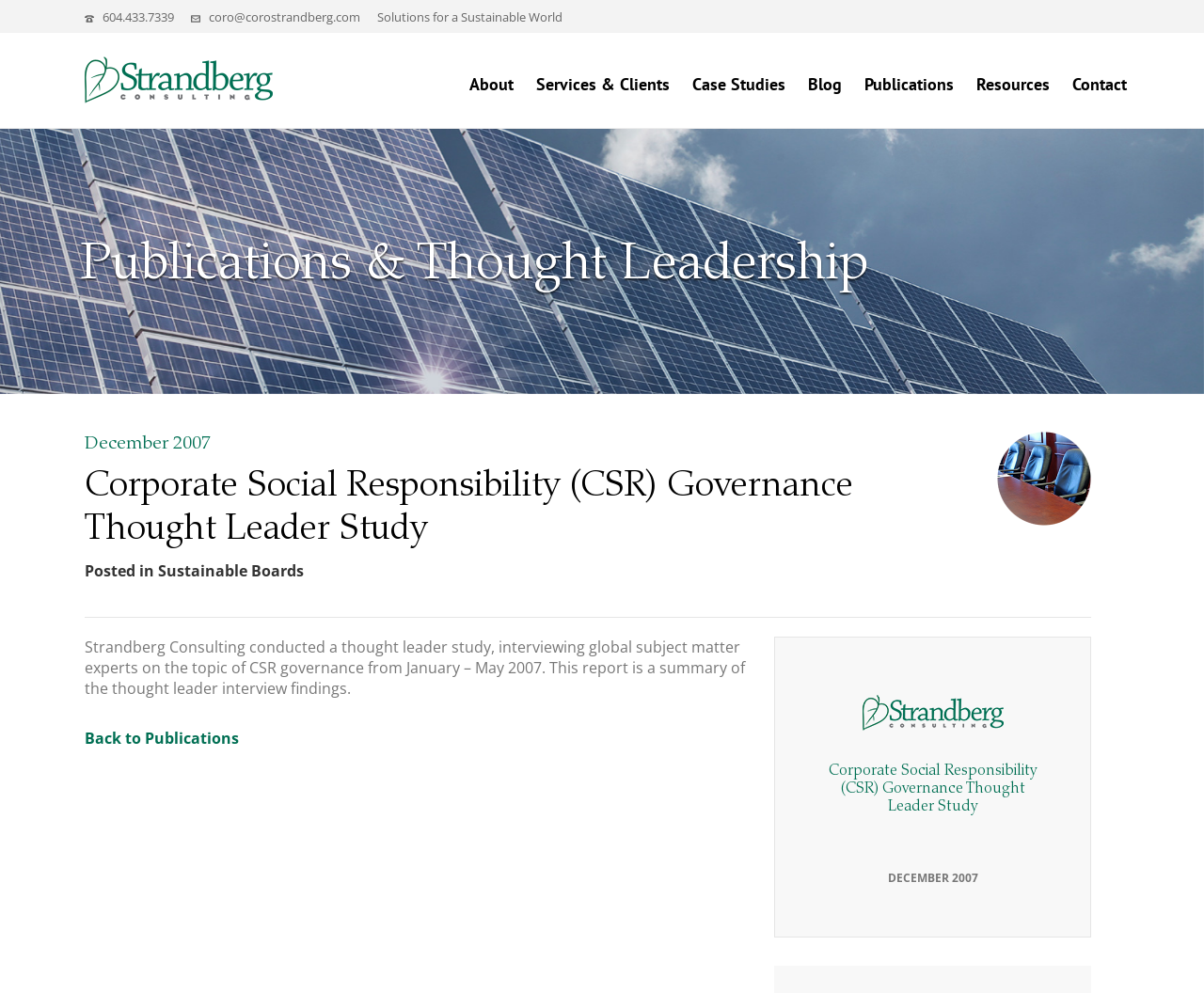Provide the bounding box coordinates of the UI element that matches the description: "Case Studies".

[0.566, 0.033, 0.662, 0.128]